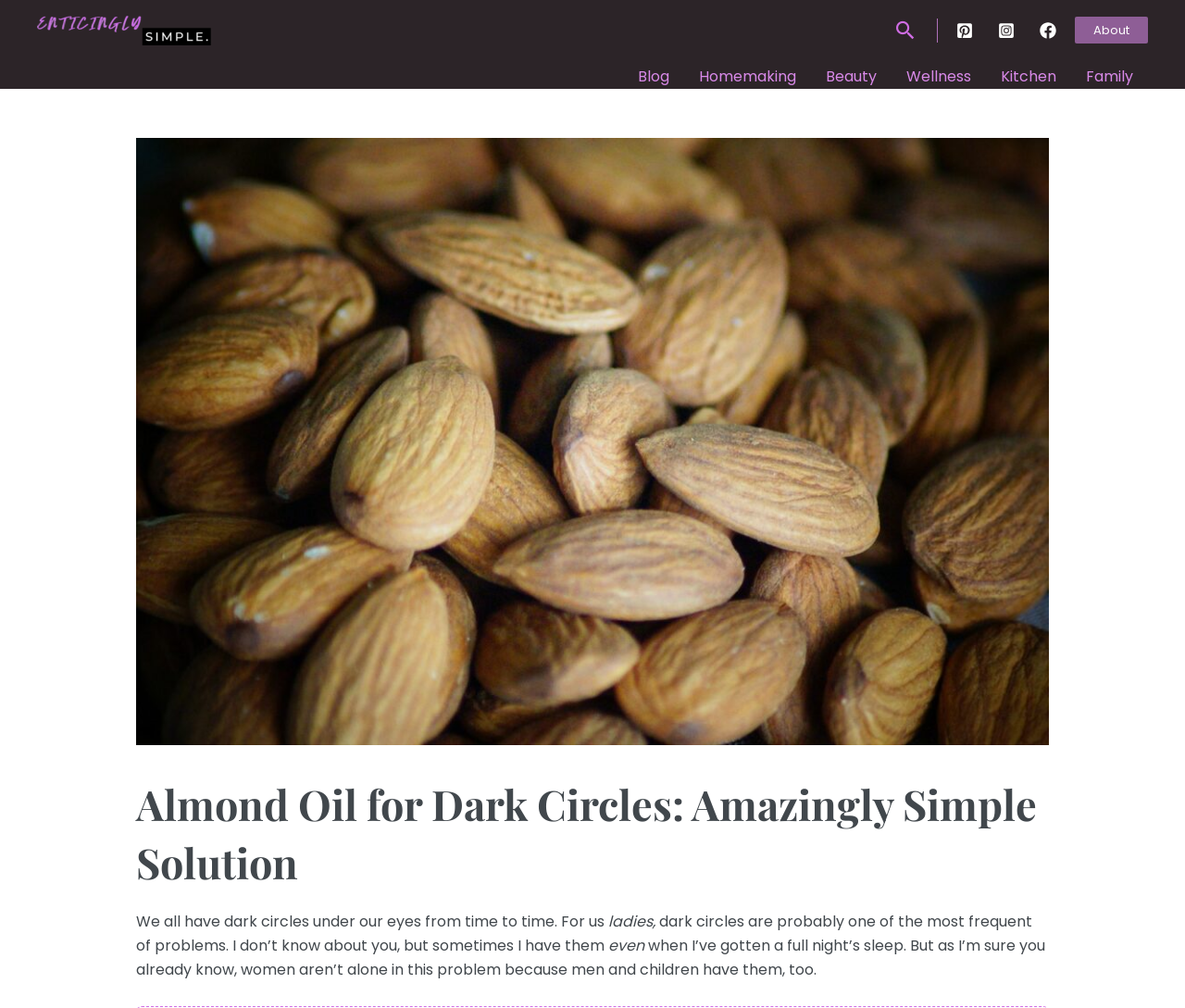What is the headline of the webpage?

Almond Oil for Dark Circles: Amazingly Simple Solution